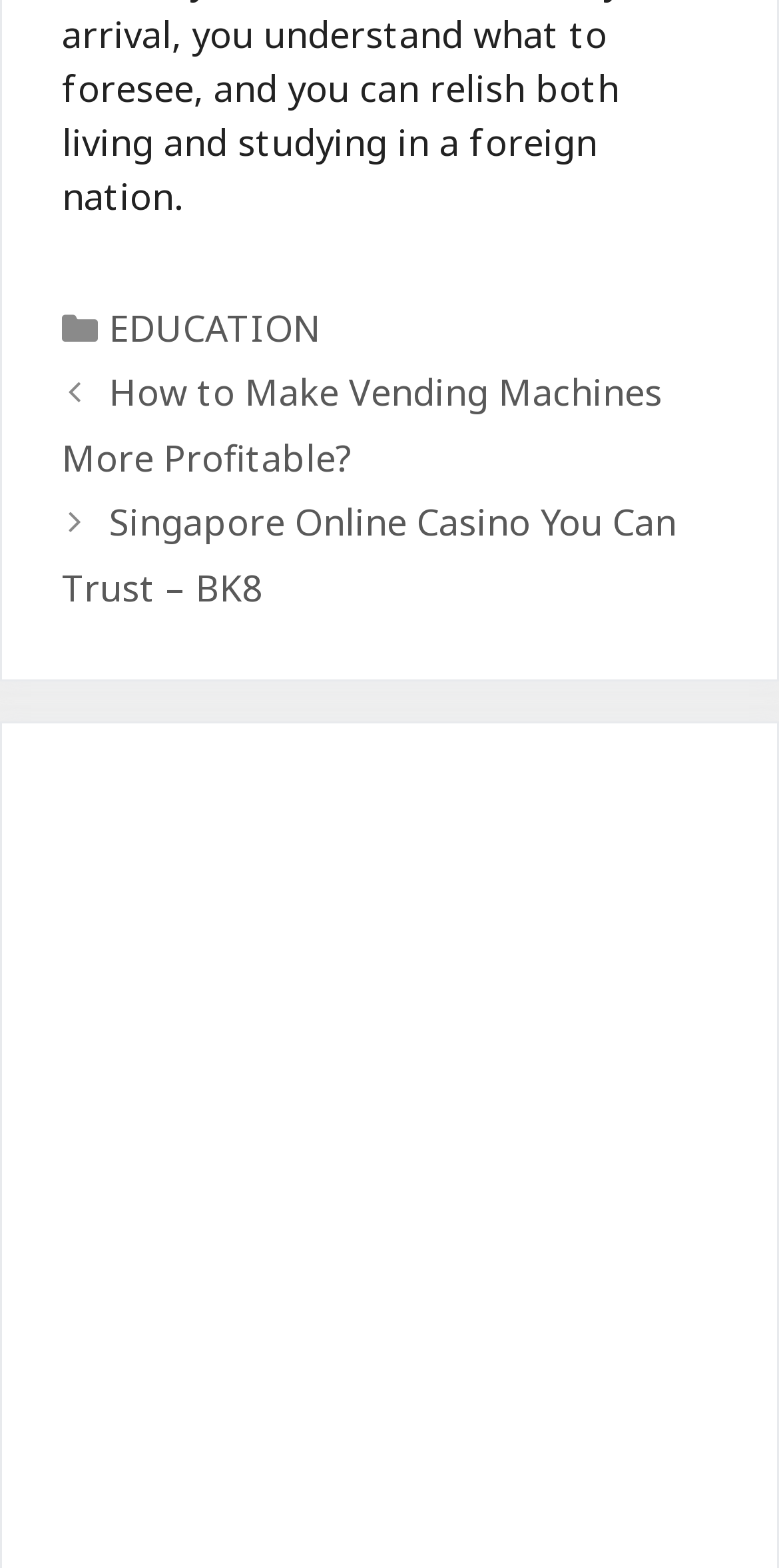Based on the element description: "EDUCATION", identify the bounding box coordinates for this UI element. The coordinates must be four float numbers between 0 and 1, listed as [left, top, right, bottom].

[0.141, 0.194, 0.412, 0.224]